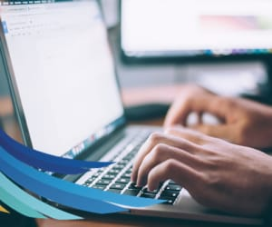Create a detailed narrative of what is happening in the image.

The image captures a side view of a person actively typing on a laptop, highlighting the focus and engagement in their task. The scene is set against a soft, blurred background that suggests a workspace, allowing the viewer to appreciate the modern and productive environment. This visual aligns with the accompanying caption about "Official Family Nominations," which indicates it relates to a meeting or documentation process associated with board positions. The image effectively conveys the theme of participation and the importance of communication in official matters.